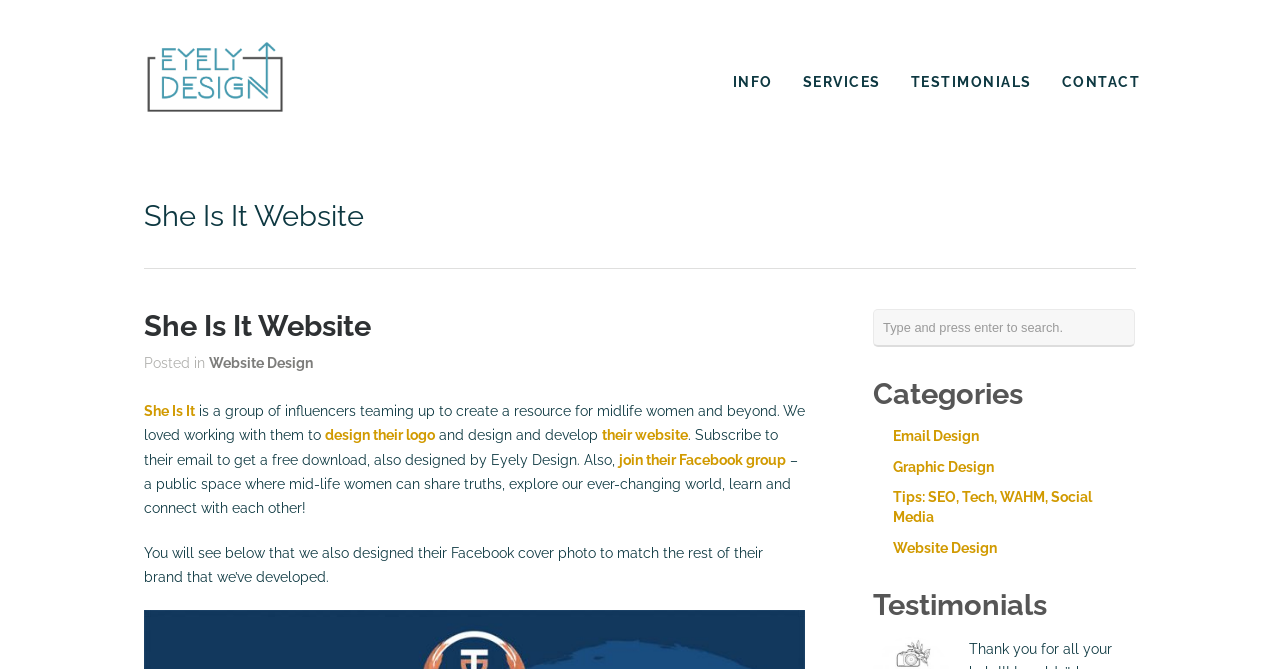Locate the bounding box coordinates of the element that should be clicked to execute the following instruction: "Click on the 'SERVICES' link".

[0.627, 0.103, 0.688, 0.14]